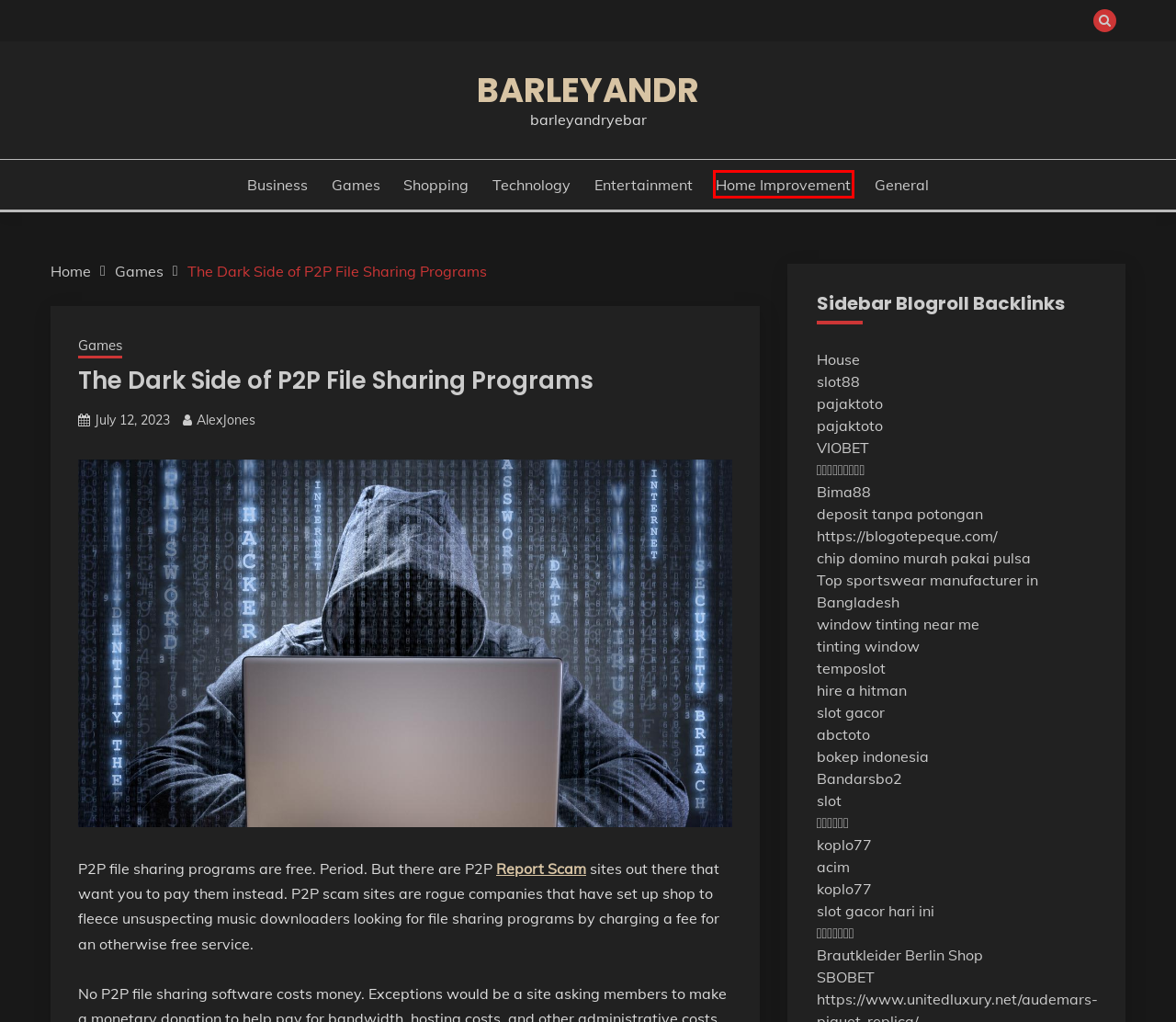Given a screenshot of a webpage with a red bounding box highlighting a UI element, determine which webpage description best matches the new webpage that appears after clicking the highlighted element. Here are the candidates:
A. barleyandr - barleyandryebar
B. PAJAKTOTO : Situs Permainan SLOT Online Terbaik & Terbesar
C. Bima88 > Daftar Situs Slot Terpercaya Sensasional Paling Murah Mudah Menang
D. Home Improvement Archives - barleyandr
E. Games Archives - barleyandr
F. Professional Window Tinting Services in Brooklyn
G. Business Archives - barleyandr
H. BANDARSBO2 : Cаrа Mеnаng RTP Slot Age of The Gods untuk Pemula

D